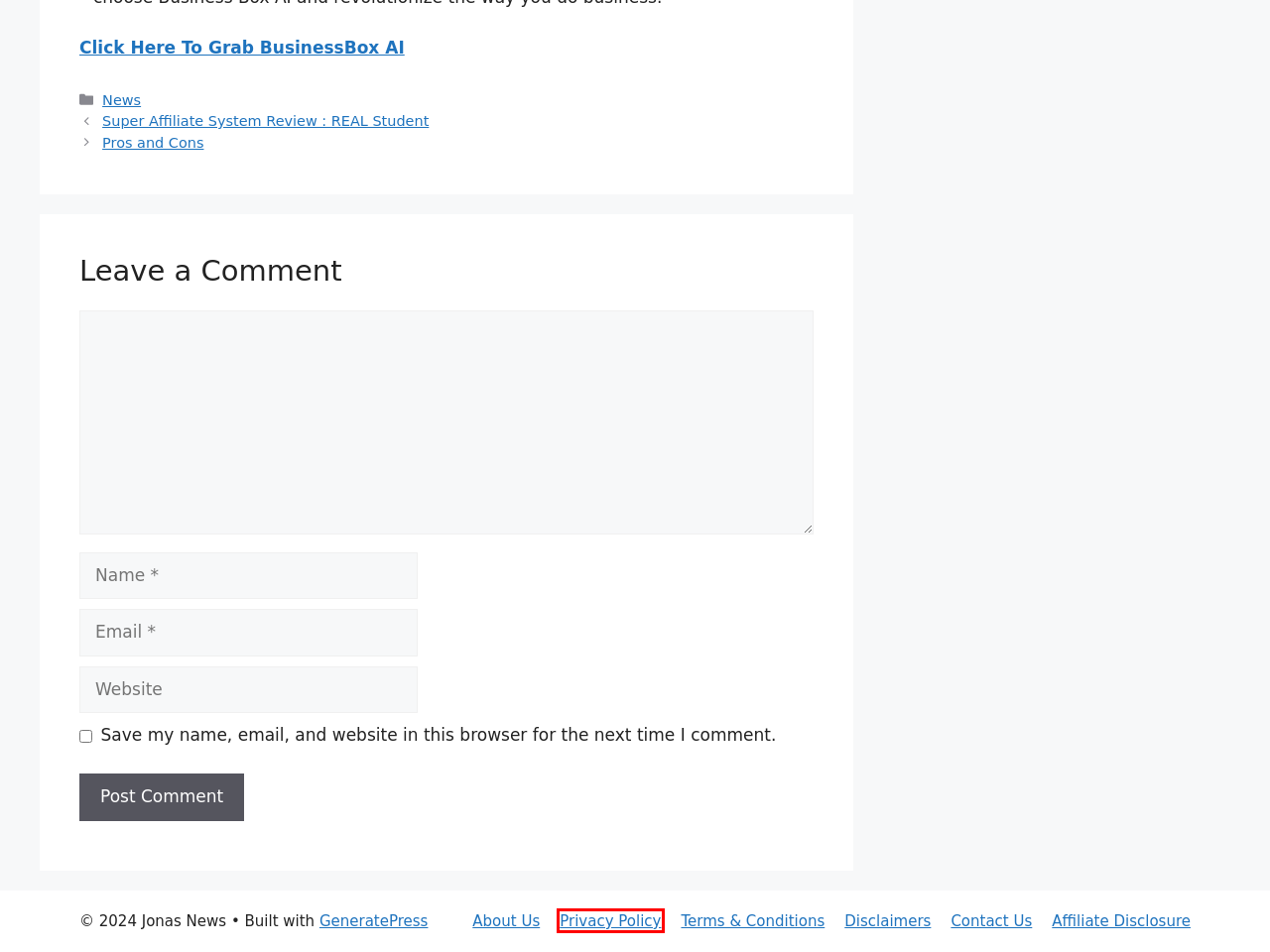You’re provided with a screenshot of a webpage that has a red bounding box around an element. Choose the best matching webpage description for the new page after clicking the element in the red box. The options are:
A. Contact Us - Jonas News
B. Terms & Conditions - Jonas News
C. GeneratePress - The perfect foundation for your WordPress website.
D. Disclaimers - Jonas News
E. Privacy Policy - Jonas News
F. Affiliate Disclosure
G. Super Affiliate System Review : REAL Student​
H. About Us - Jonas News

E